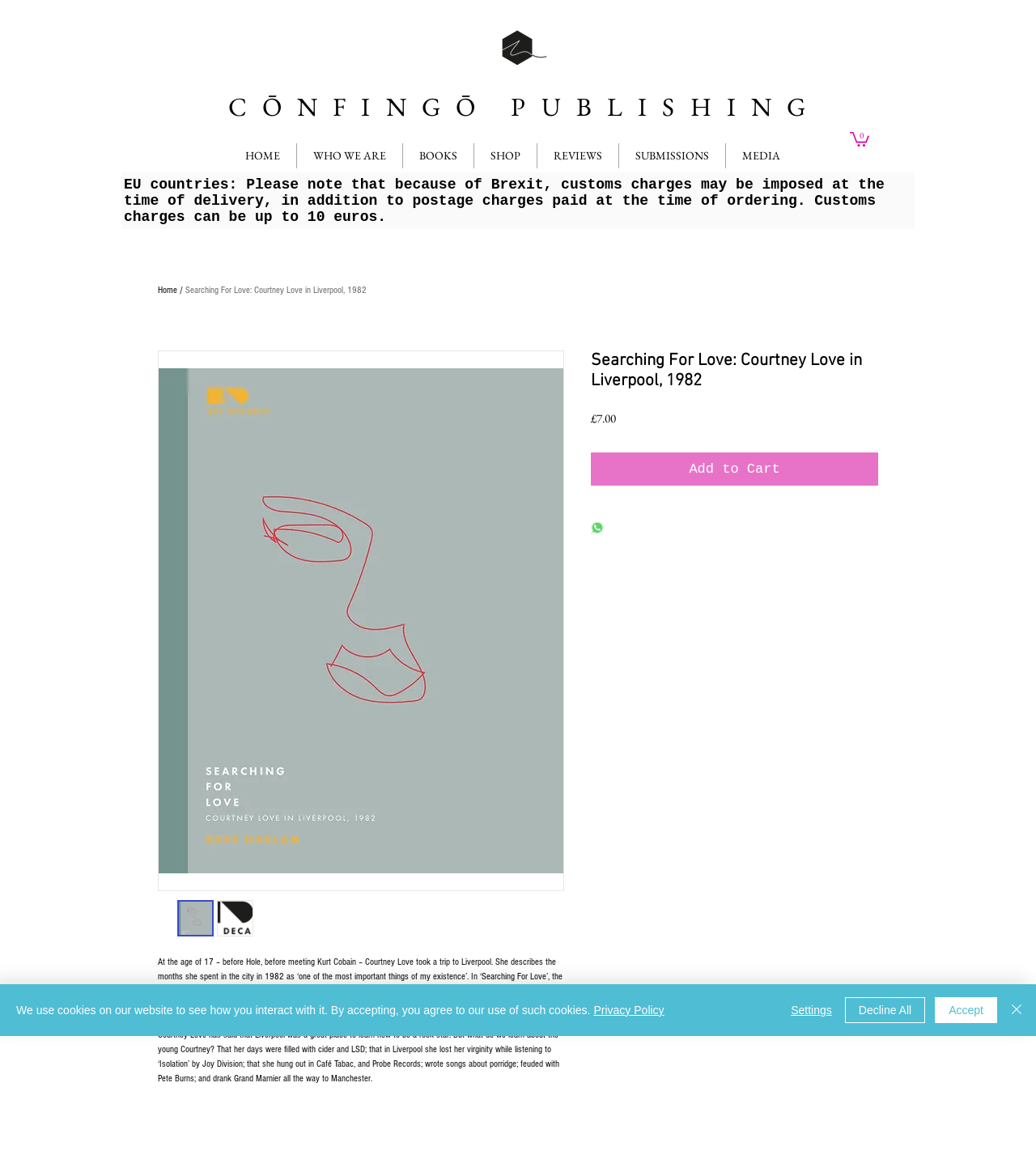Please find the bounding box coordinates of the element's region to be clicked to carry out this instruction: "View the book details".

[0.57, 0.303, 0.848, 0.338]